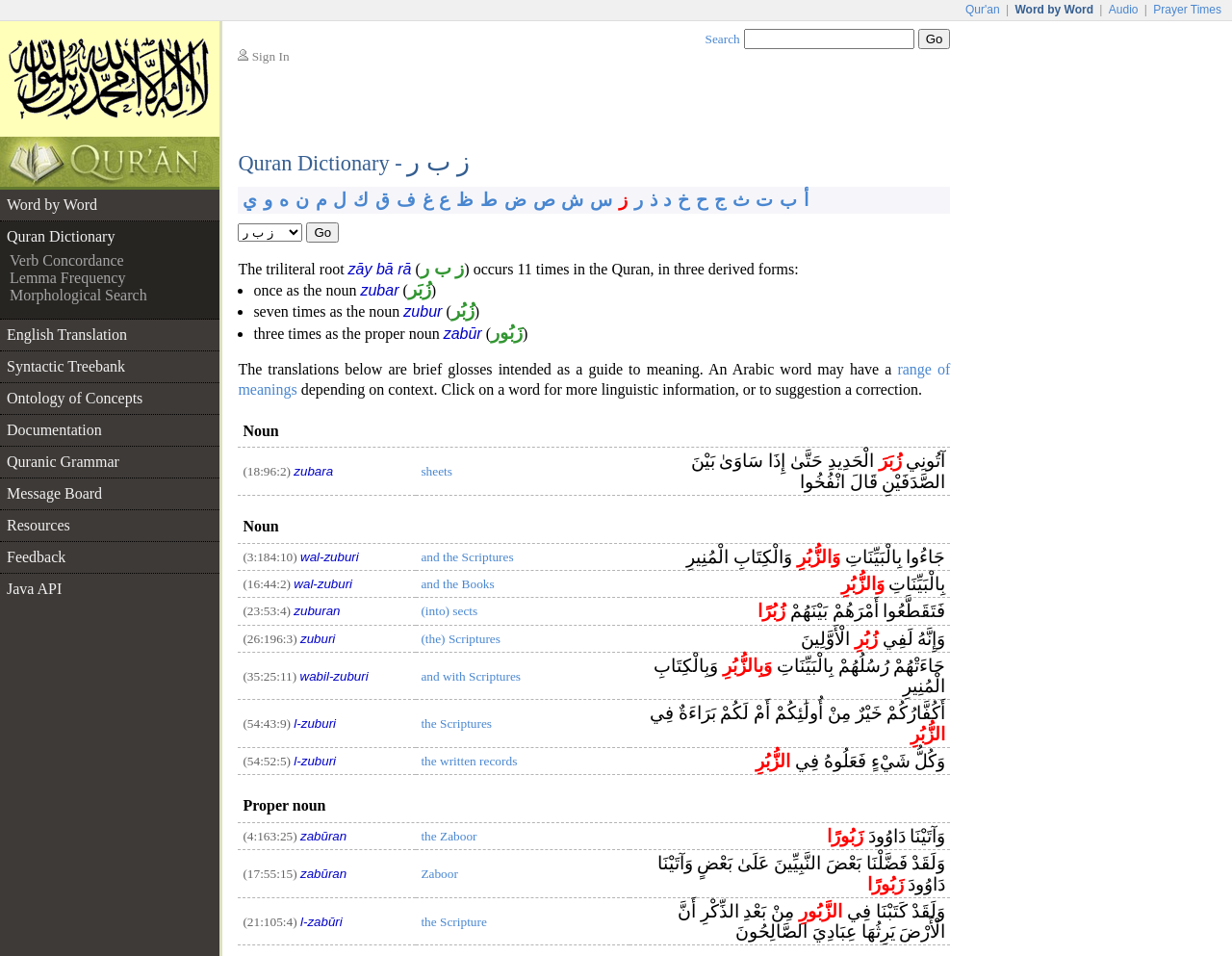What is the last link in the table under the 'Quran Dictionary' heading?
Using the picture, provide a one-word or short phrase answer.

Java API